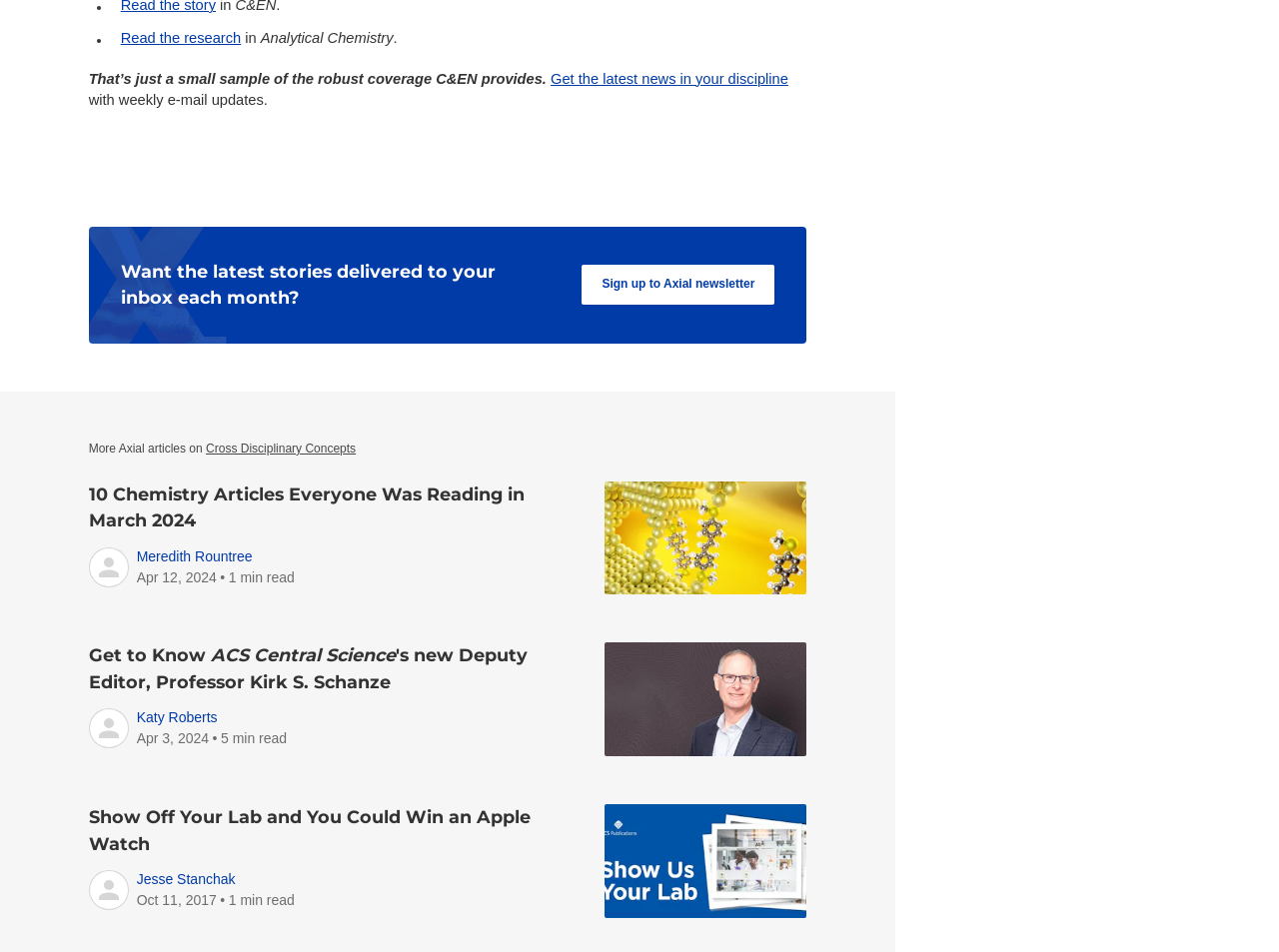Specify the bounding box coordinates of the element's area that should be clicked to execute the given instruction: "Sign up to Axial newsletter". The coordinates should be four float numbers between 0 and 1, i.e., [left, top, right, bottom].

[0.455, 0.278, 0.606, 0.32]